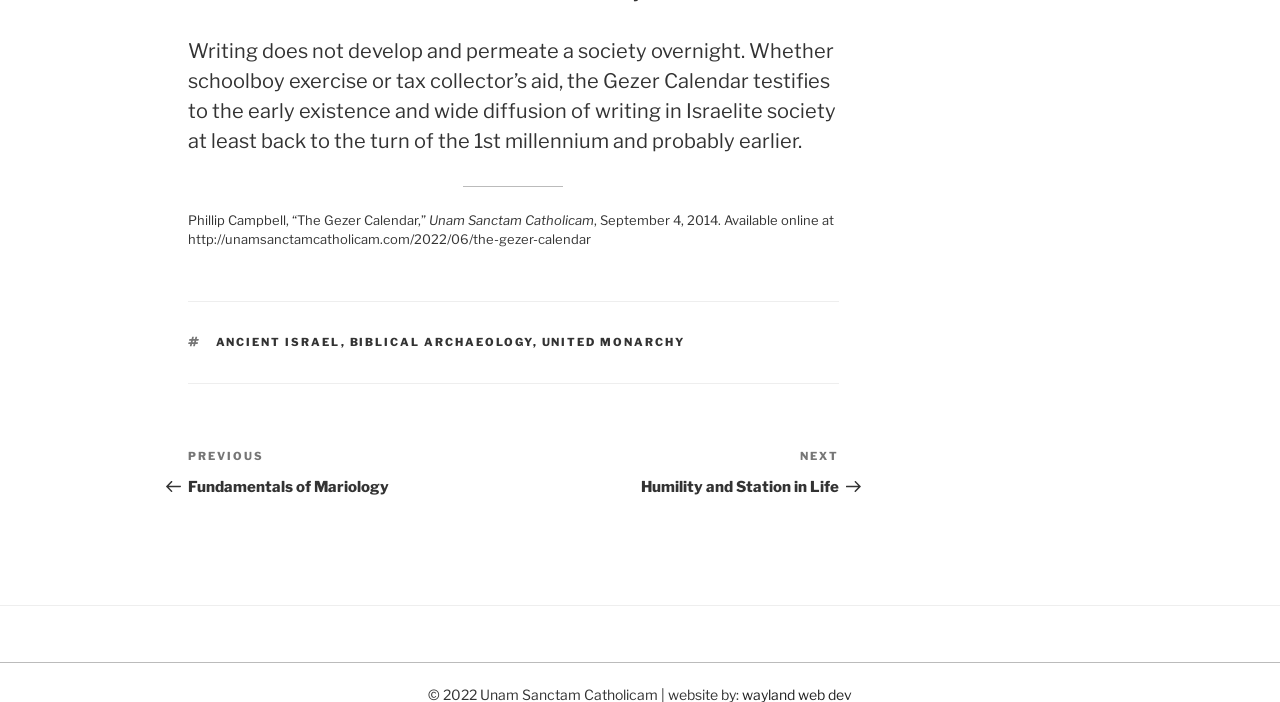Predict the bounding box coordinates of the UI element that matches this description: "United Monarchy". The coordinates should be in the format [left, top, right, bottom] with each value between 0 and 1.

[0.423, 0.478, 0.536, 0.498]